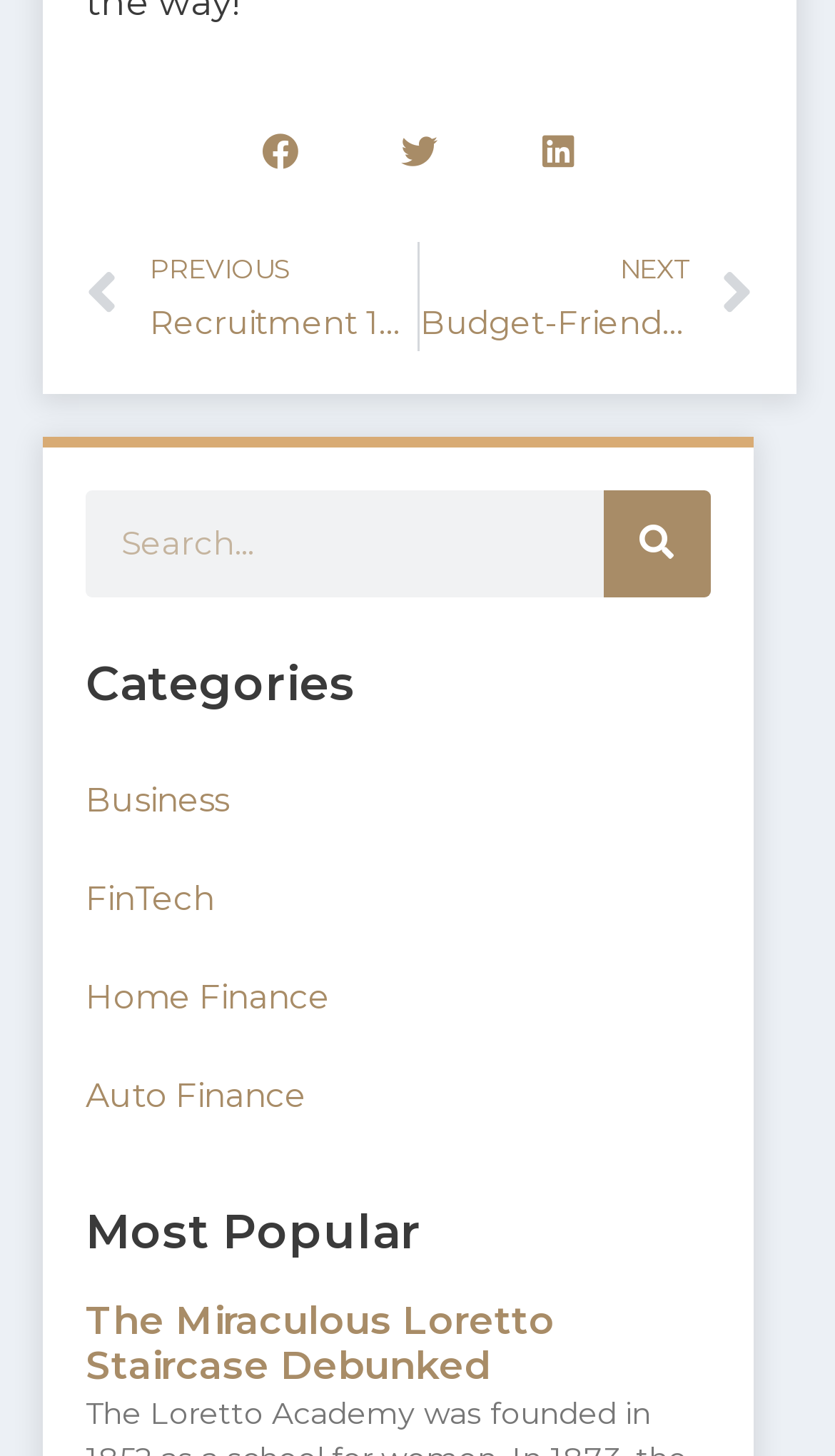Please identify the bounding box coordinates of the area I need to click to accomplish the following instruction: "Read The Miraculous Loretto Staircase Debunked".

[0.103, 0.891, 0.664, 0.955]